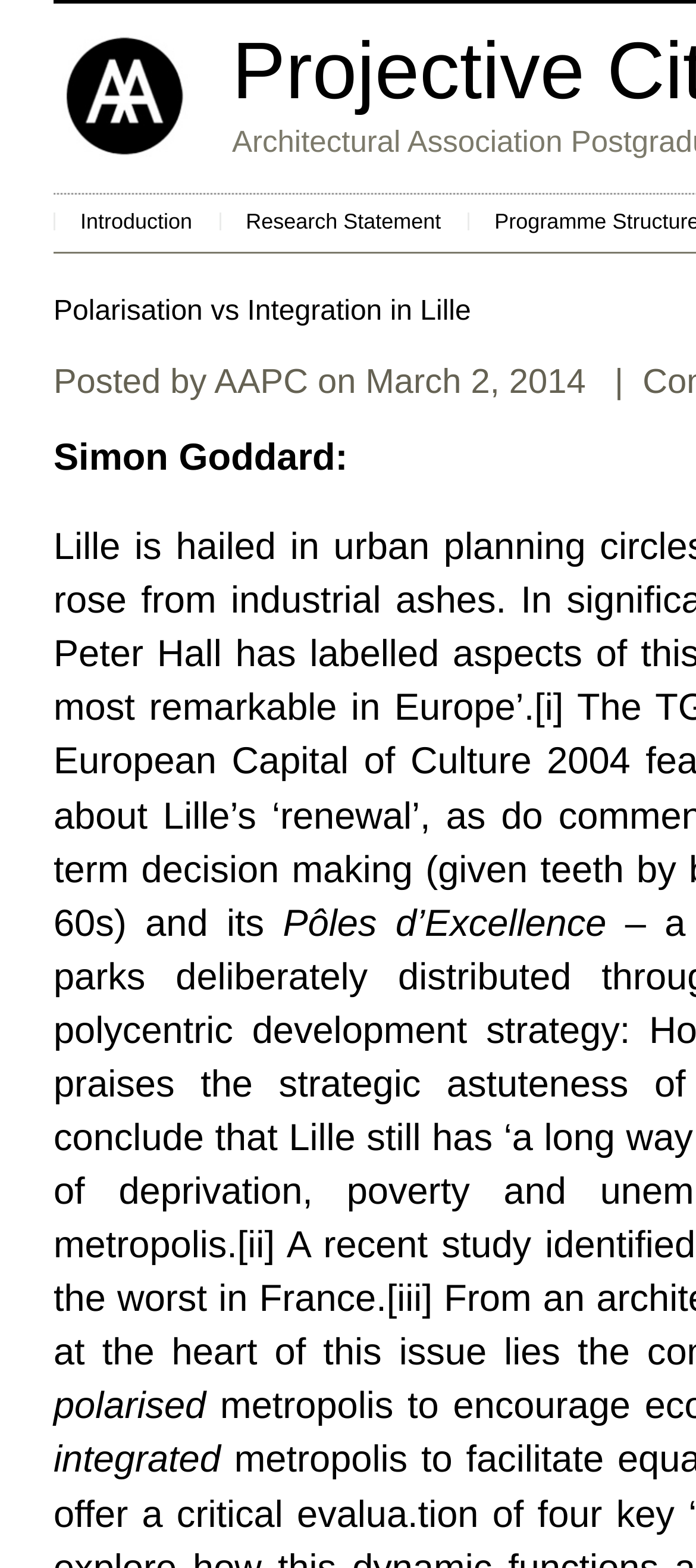From the webpage screenshot, identify the region described by Introduction. Provide the bounding box coordinates as (top-left x, top-left y, bottom-right x, bottom-right y), with each value being a floating point number between 0 and 1.

[0.077, 0.122, 0.315, 0.159]